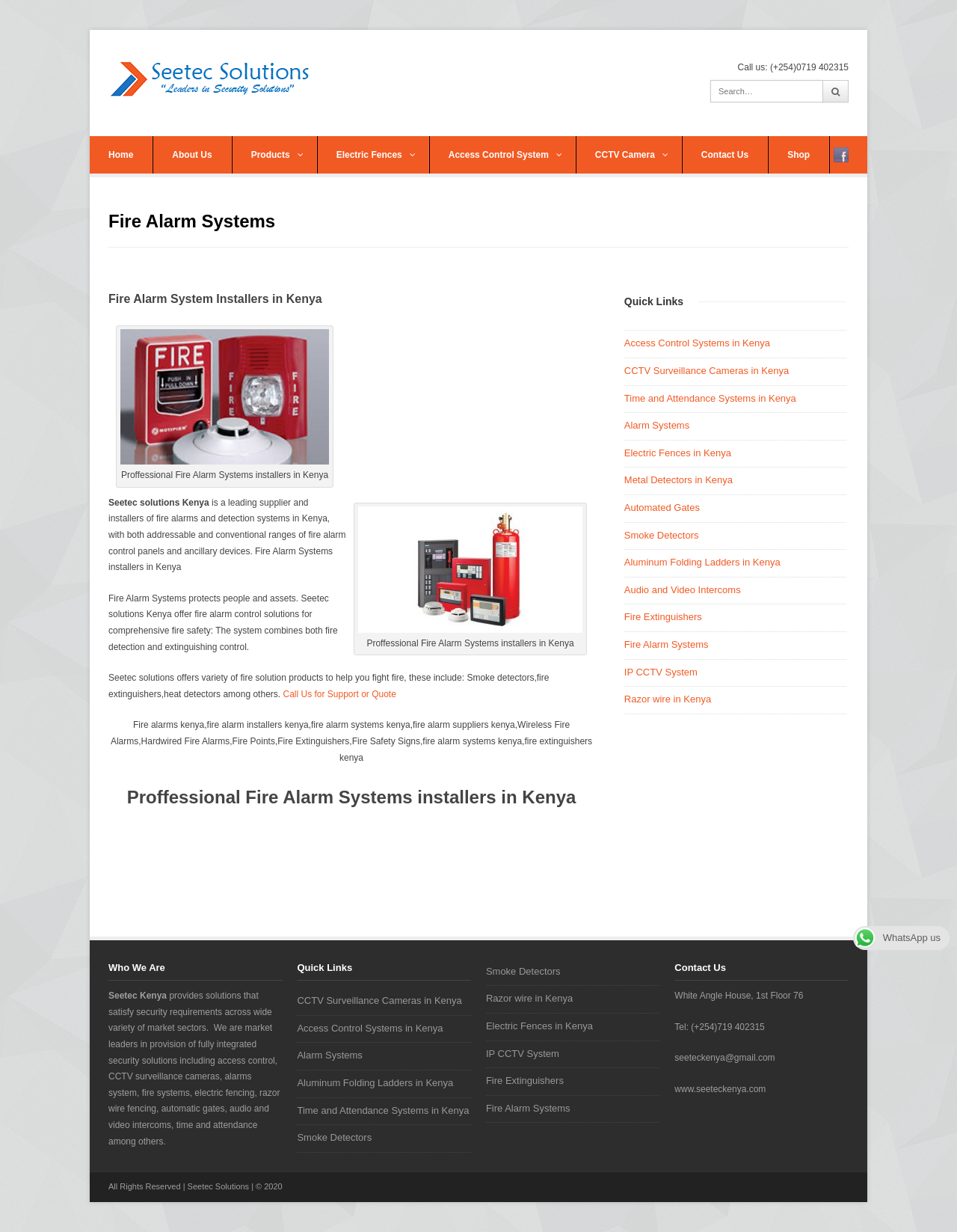Determine the bounding box coordinates of the element that should be clicked to execute the following command: "Call the company using the phone number".

[0.771, 0.05, 0.887, 0.059]